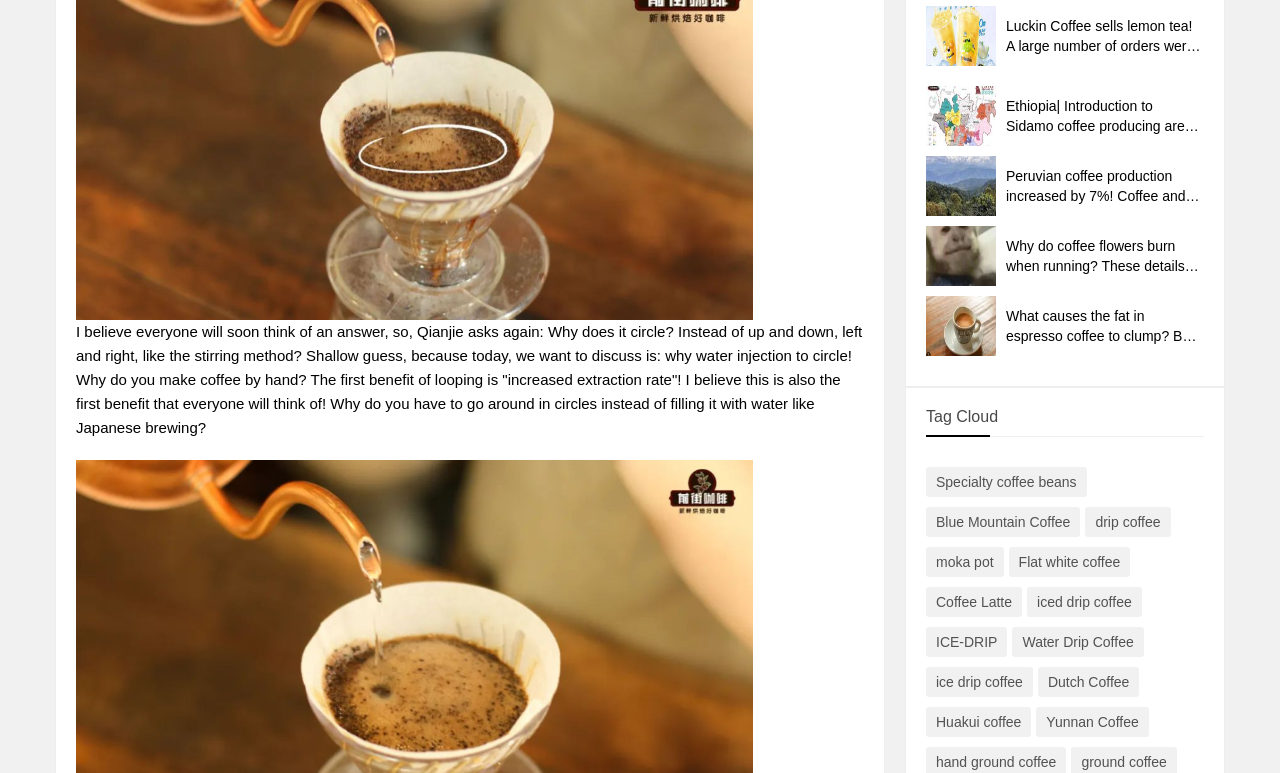Bounding box coordinates are specified in the format (top-left x, top-left y, bottom-right x, bottom-right y). All values are floating point numbers bounded between 0 and 1. Please provide the bounding box coordinate of the region this sentence describes: ice drip coffee

[0.723, 0.863, 0.807, 0.902]